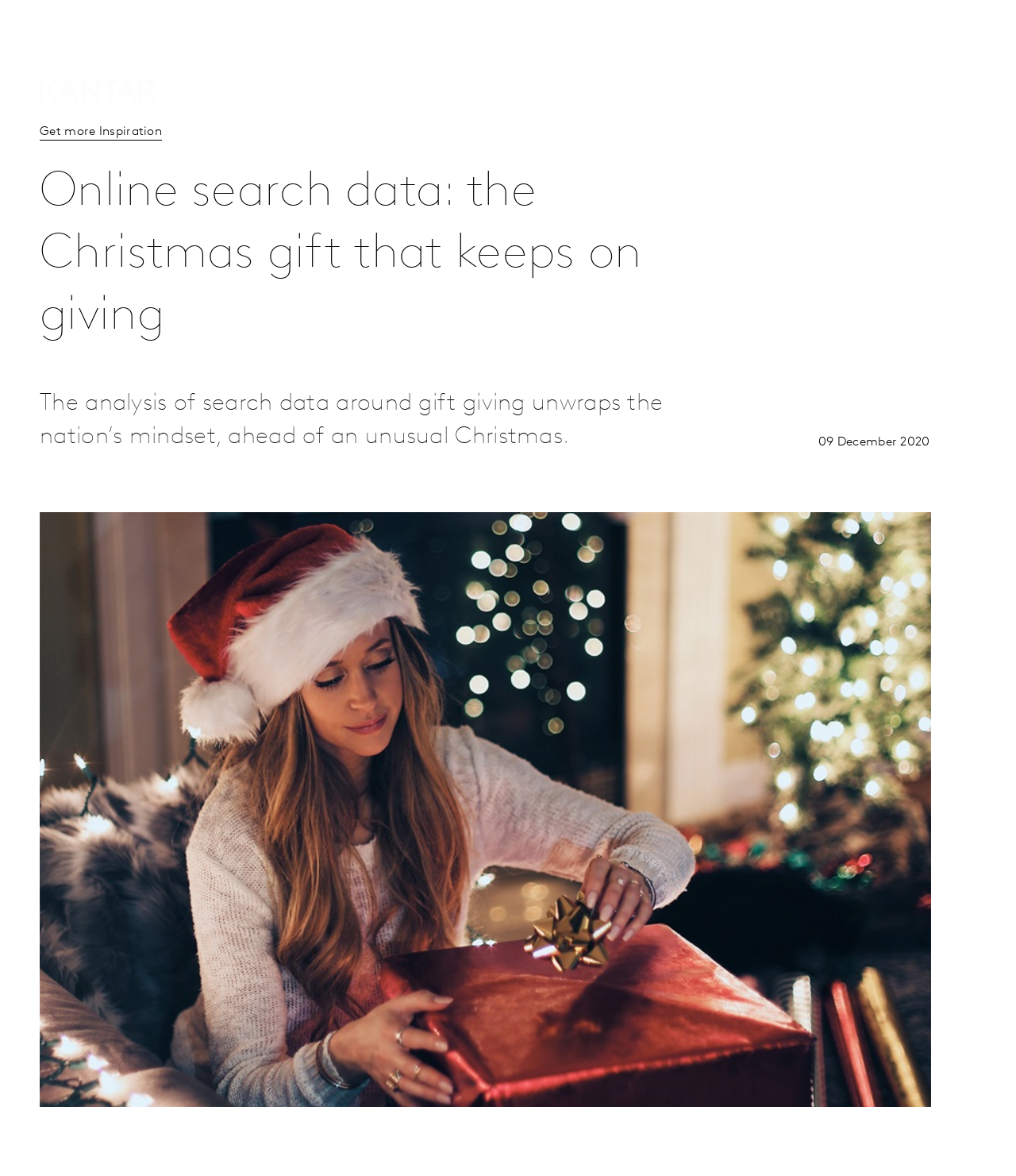Provide a short answer to the following question with just one word or phrase: How many tabs are there?

3